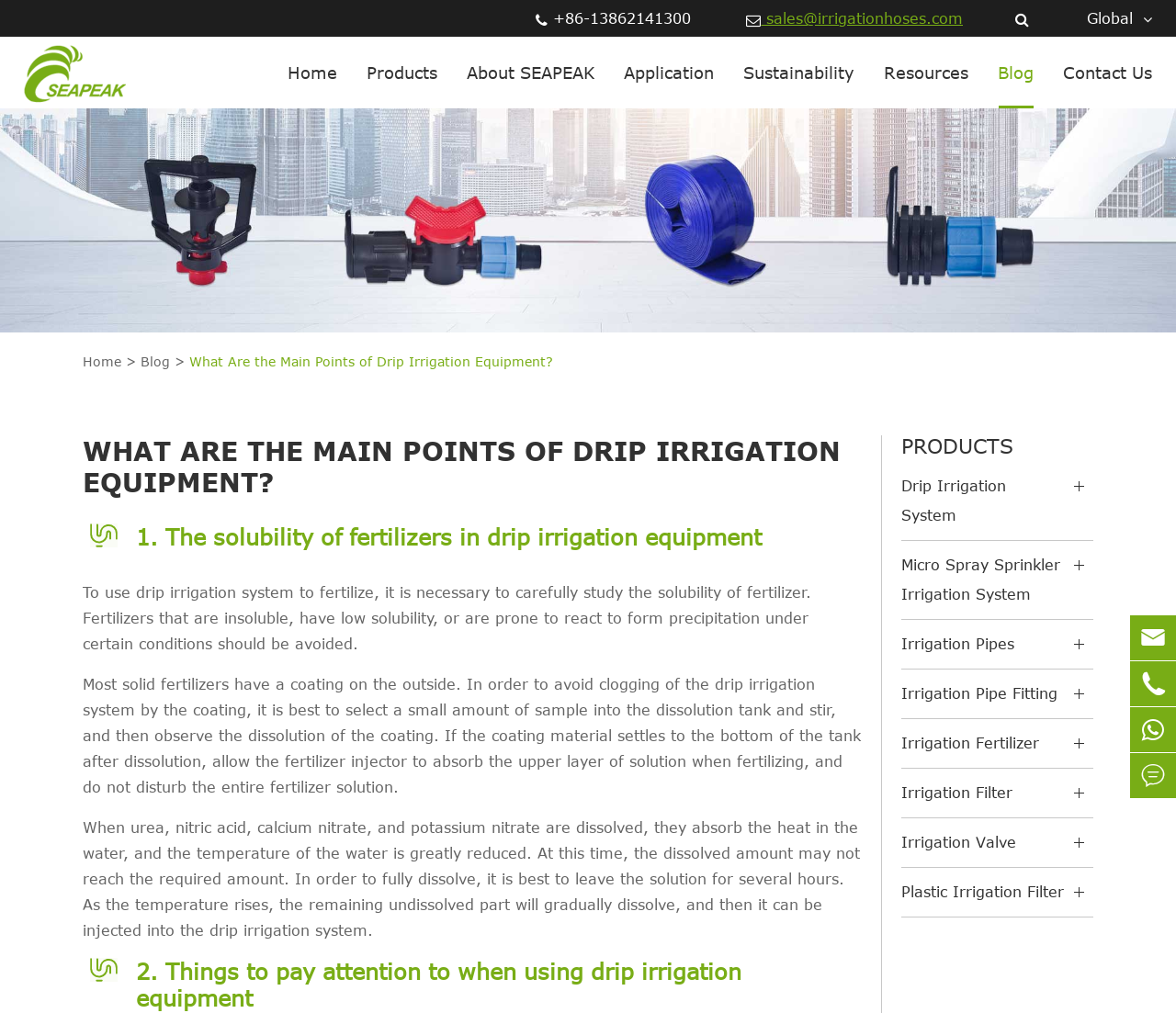How many links are there in the main navigation menu?
Refer to the image and give a detailed response to the question.

I counted the links in the main navigation menu, which are 'Home', 'Products', 'About SEAPEAK', 'Application', 'Sustainability', 'Resources', 'Blog', and 'Contact Us', and found that there are 8 links in total.